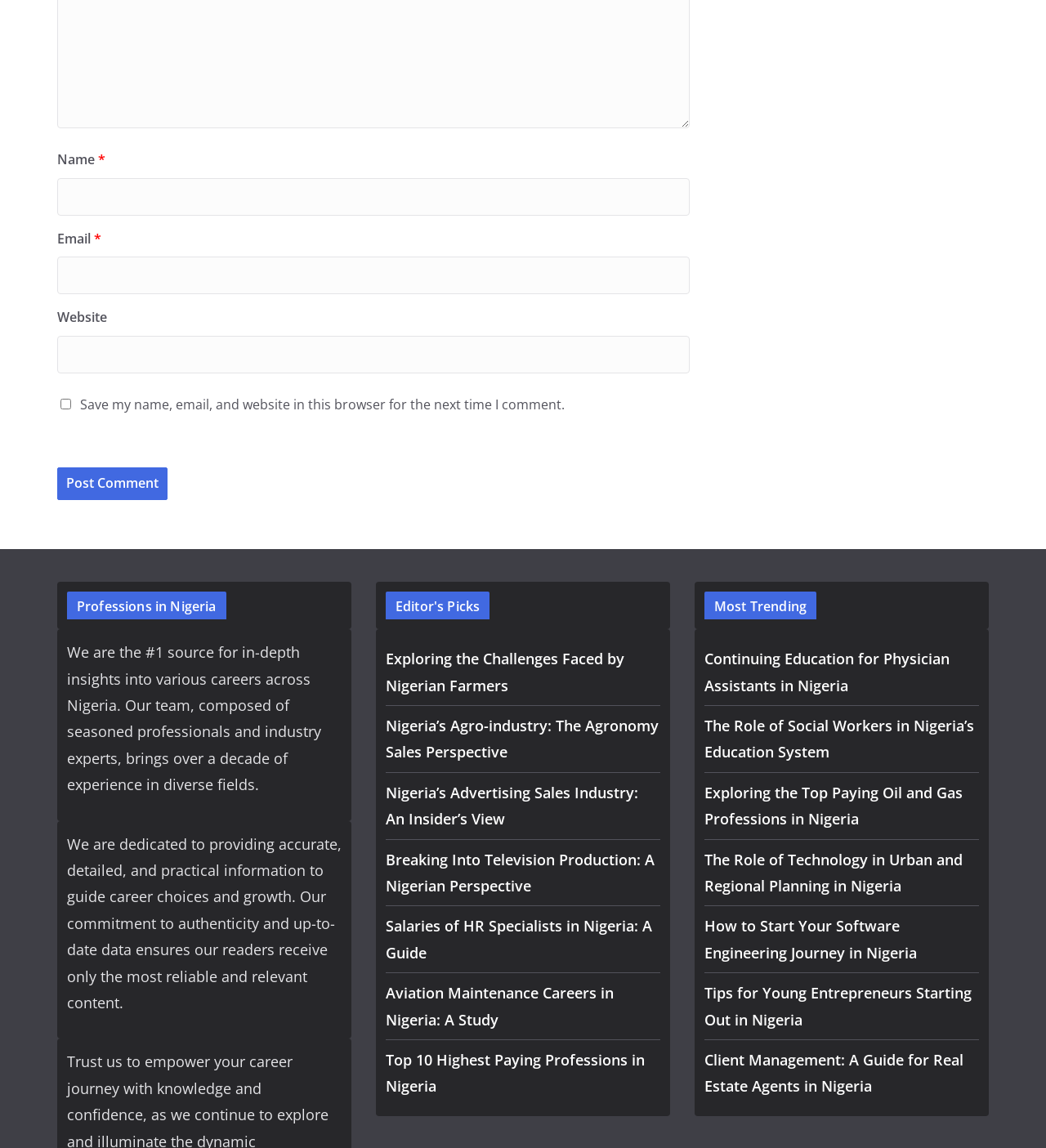Provide a single word or phrase answer to the question: 
What is the purpose of the website?

Career insights